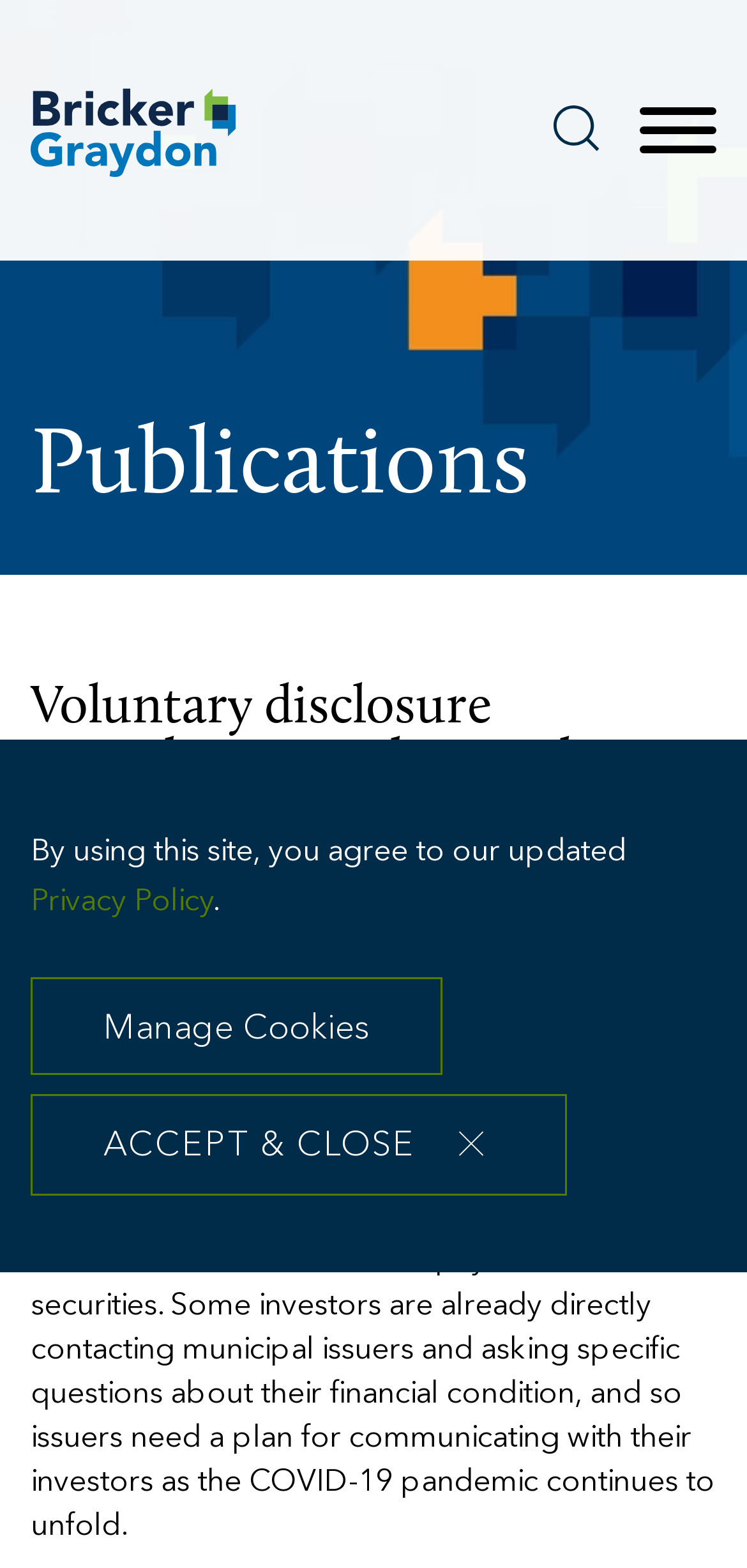Create a detailed summary of the webpage's content and design.

The webpage appears to be an article or publication page, with a focus on the topic of "Voluntary disclosure considerations during the COVID-19 pandemic". 

At the top left of the page, there is a link to "Bricker Graydon LLP" accompanied by an image, which is likely a logo. Below this, there are several links, including "Main Content", "Main Menu", and "Jump to Page", which are likely navigation elements. 

On the top right, there is a search bar with a magnifying glass icon, and a button labeled "Menu" that controls the main navigation. 

The main content of the page is divided into sections. The first section has a heading with the title of the article, followed by a subheading "ARTICLE" and a publication date "04.02.2020". 

The main text of the article is a lengthy paragraph that discusses the financial and operating strains imposed by the COVID-19 pandemic on state and local governments, and how investors are concerned about the repayment of their securities. 

At the bottom of the page, there is a dialog box with a "Cookie Policy" message, which includes a link to the "Privacy Policy" and two buttons, "Manage Cookies" and "ACCEPT & CLOSE ×". 

Throughout the page, there are several decorative images, but no other notable images or graphics.